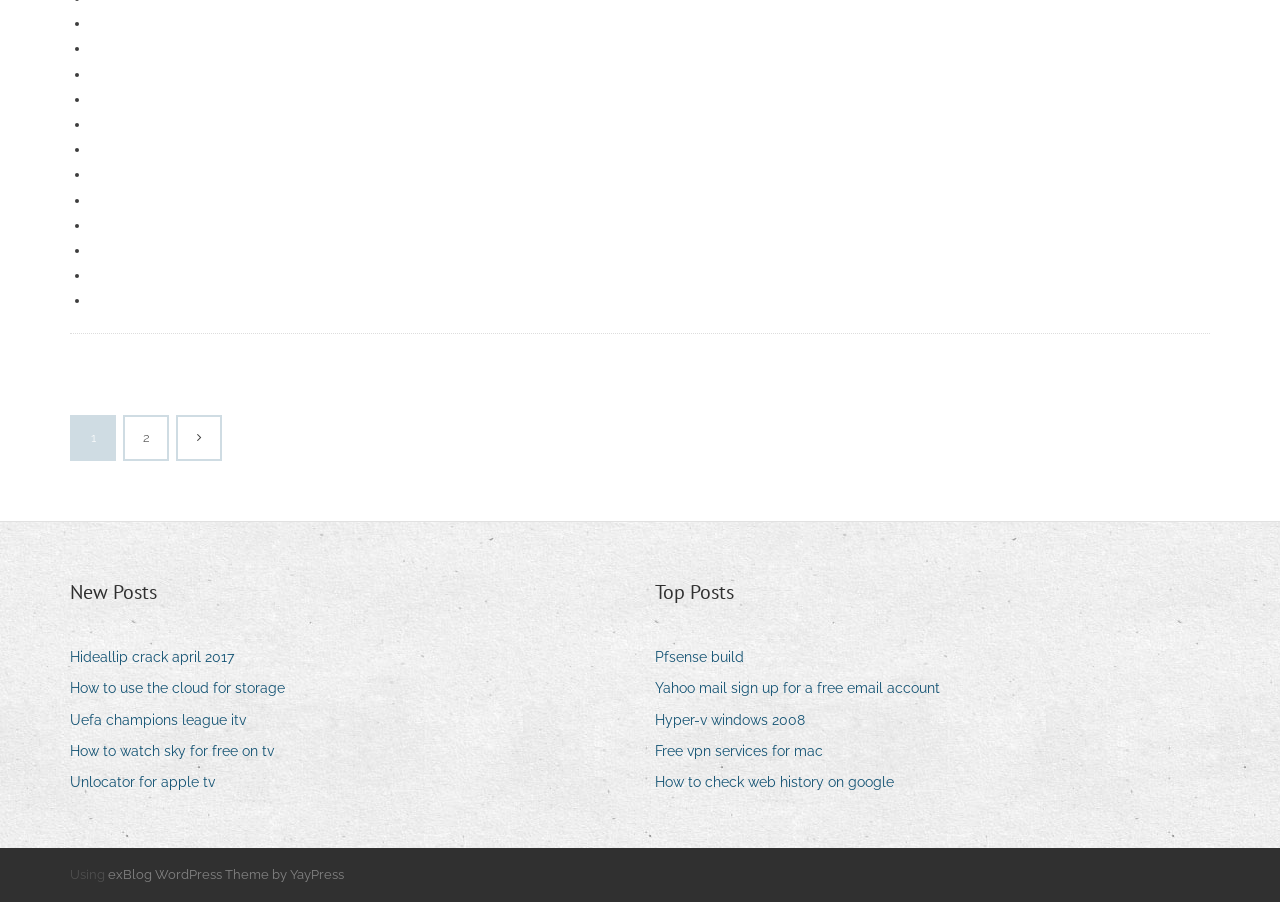What type of content is displayed in the complementary sections?
Please give a detailed answer to the question using the information shown in the image.

The complementary sections are divided into two parts, 'New Posts' and 'Top Posts', and they contain links with descriptive text, indicating that they display a list of posts or articles.